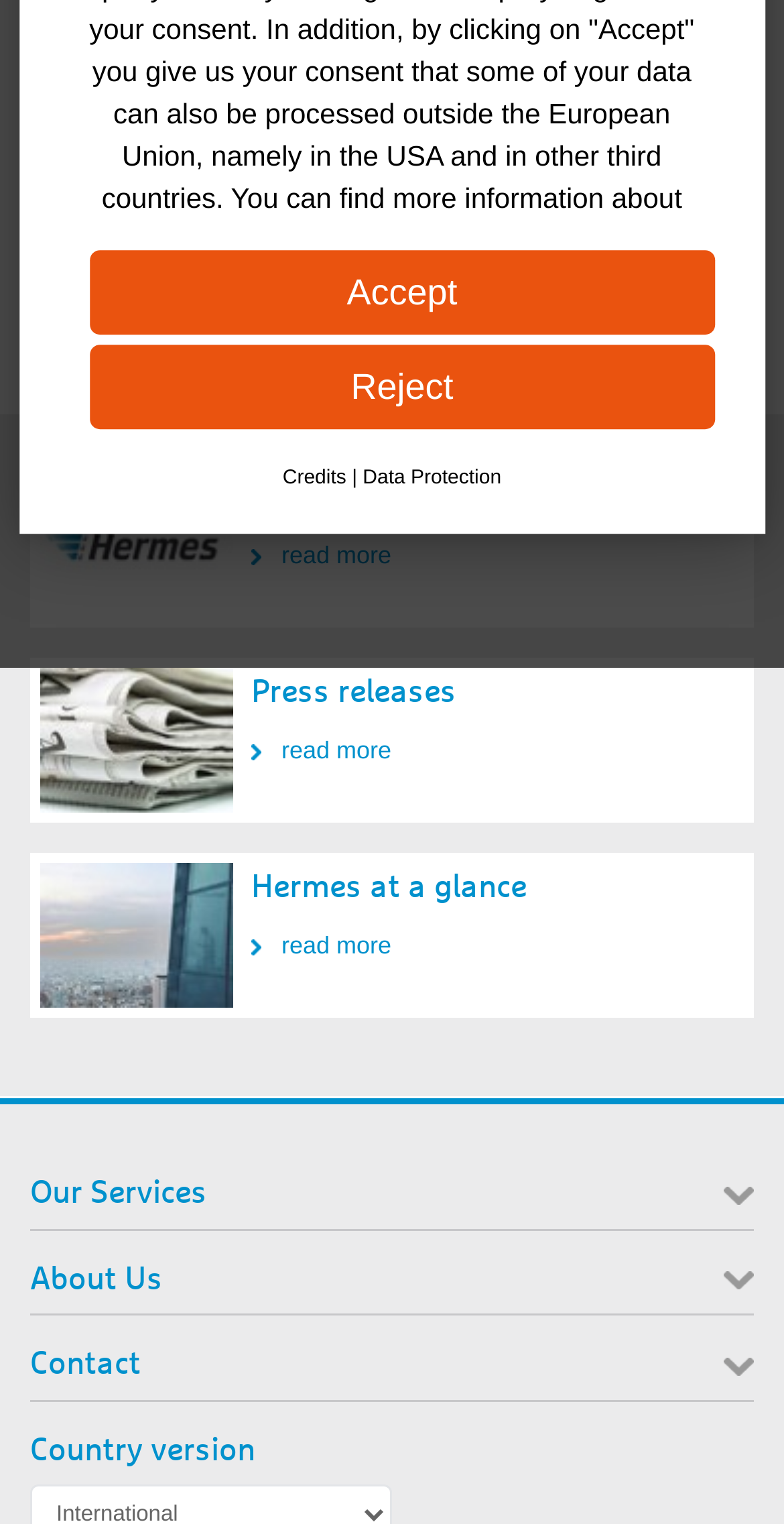Using the provided description DJing software, find the bounding box coordinates for the UI element. Provide the coordinates in (top-left x, top-left y, bottom-right x, bottom-right y) format, ensuring all values are between 0 and 1.

None